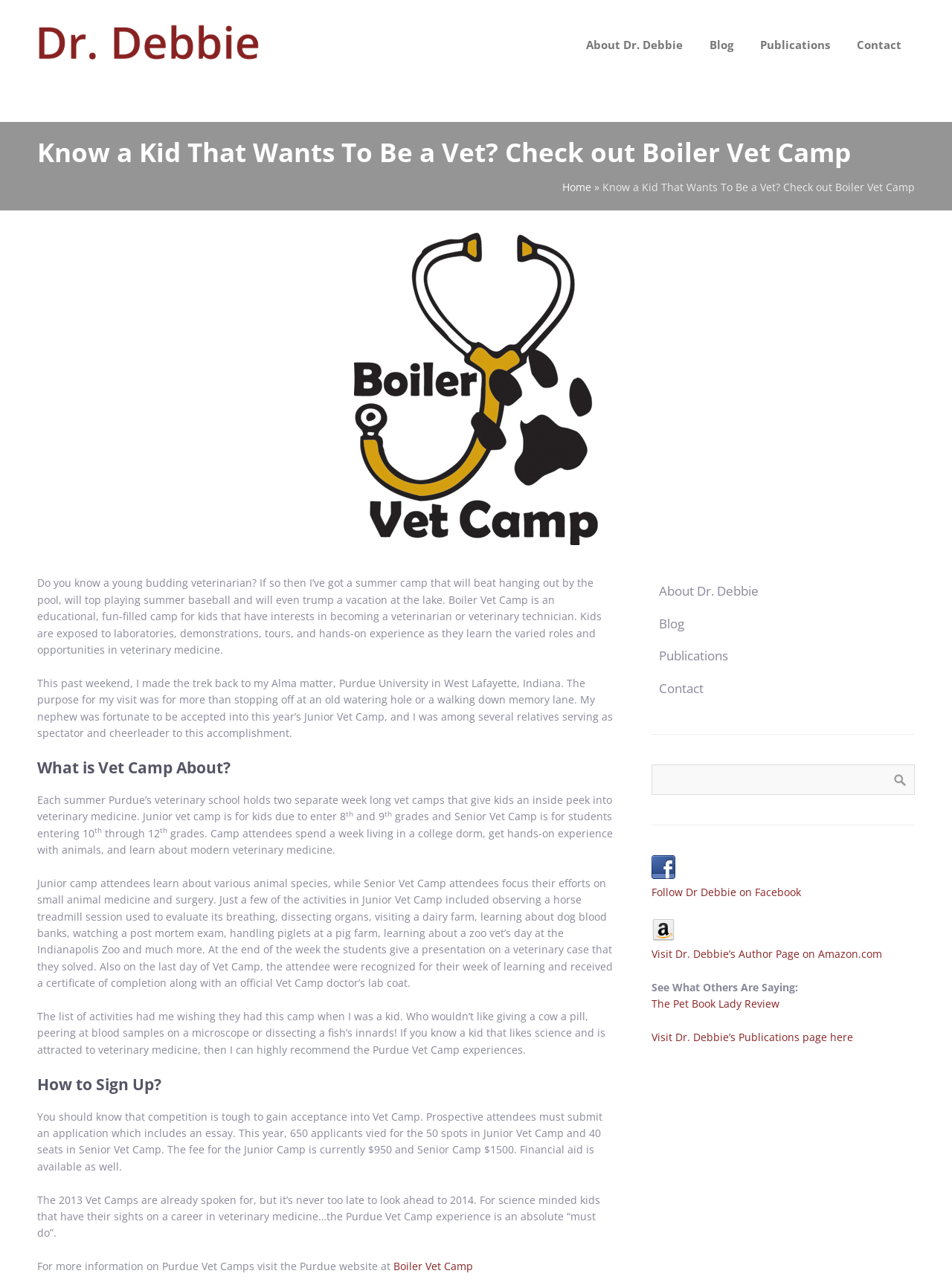Find the bounding box coordinates for the UI element that matches this description: "The Pet Book Lady Review".

[0.684, 0.774, 0.819, 0.785]